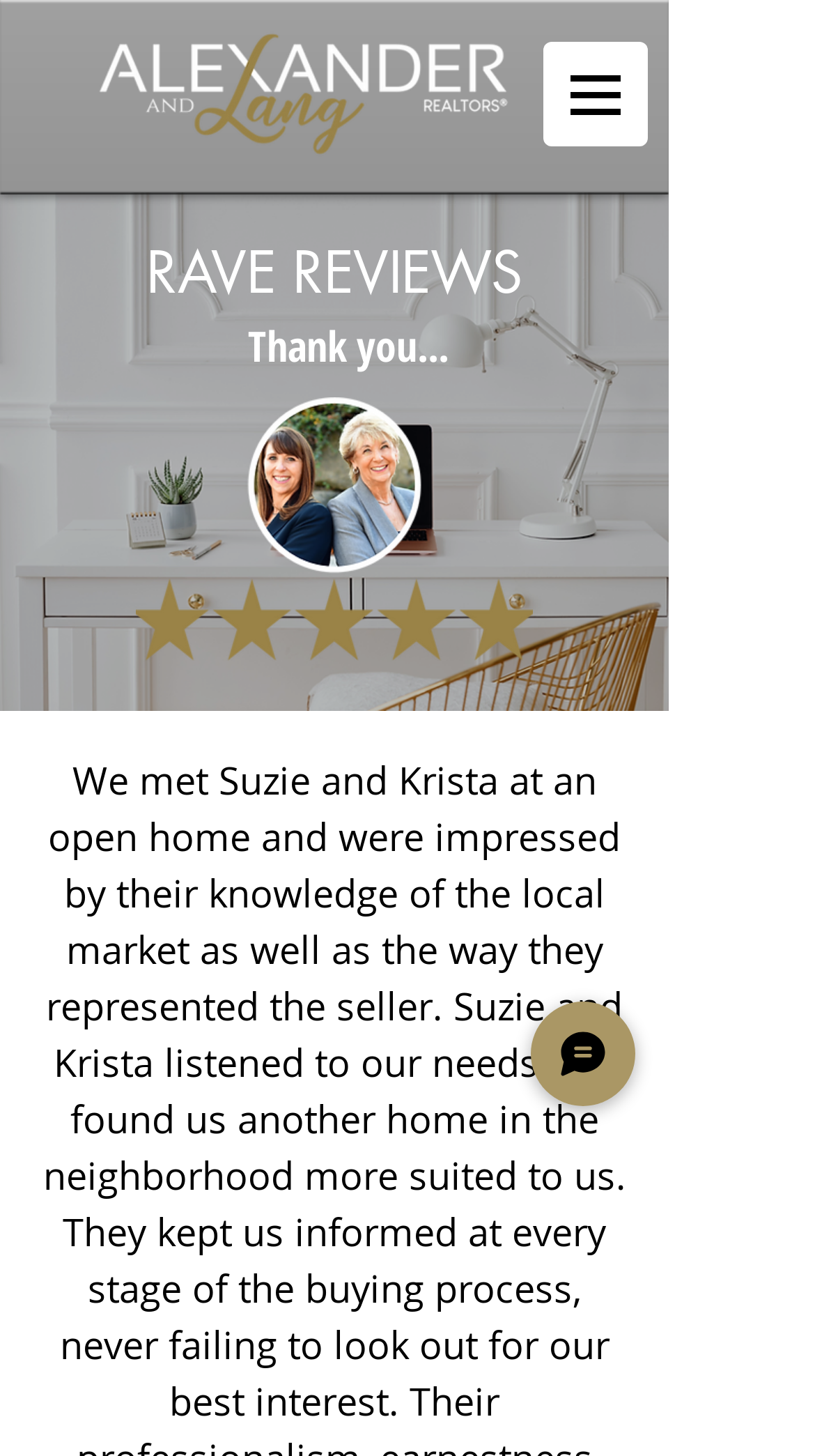For the following element description, predict the bounding box coordinates in the format (top-left x, top-left y, bottom-right x, bottom-right y). All values should be floating point numbers between 0 and 1. Description: Chat

[0.651, 0.688, 0.779, 0.76]